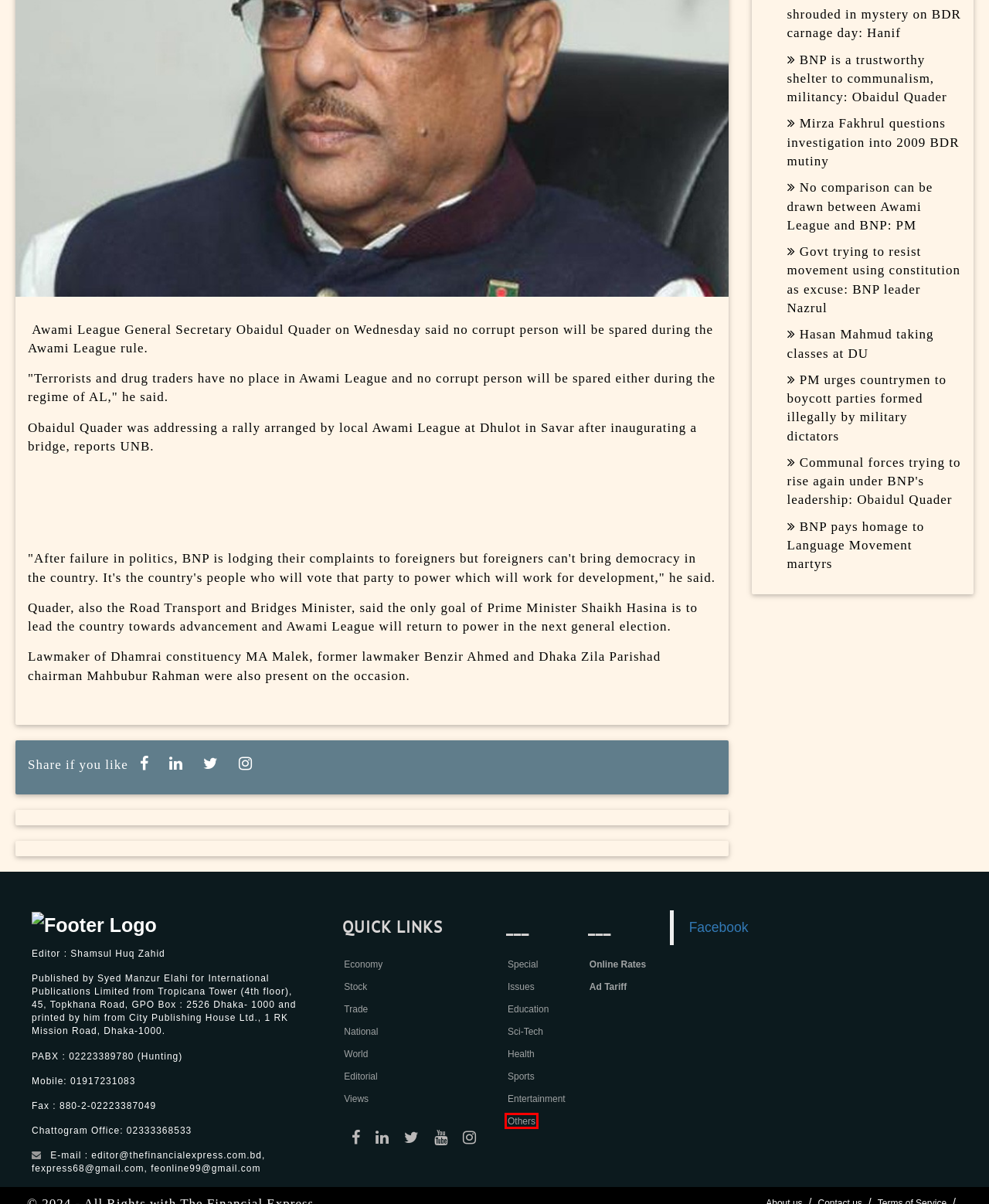Analyze the given webpage screenshot and identify the UI element within the red bounding box. Select the webpage description that best matches what you expect the new webpage to look like after clicking the element. Here are the candidates:
A. Others | The Financial Express
B. Hasan Mahmud taking classes at DU
C. Special Issues | The Financial Express
D. BNP is a trustworthy shelter to communalism, militancy: Obaidul Quader
E. No comparison can be drawn between Awami League and BNP: PM
F. Mirza Fakhrul questions investigation into 2009 BDR mutiny
G. BNP pays homage to Language Movement martyrs
H. PM urges countrymen to boycott parties formed illegally by military dictators

A